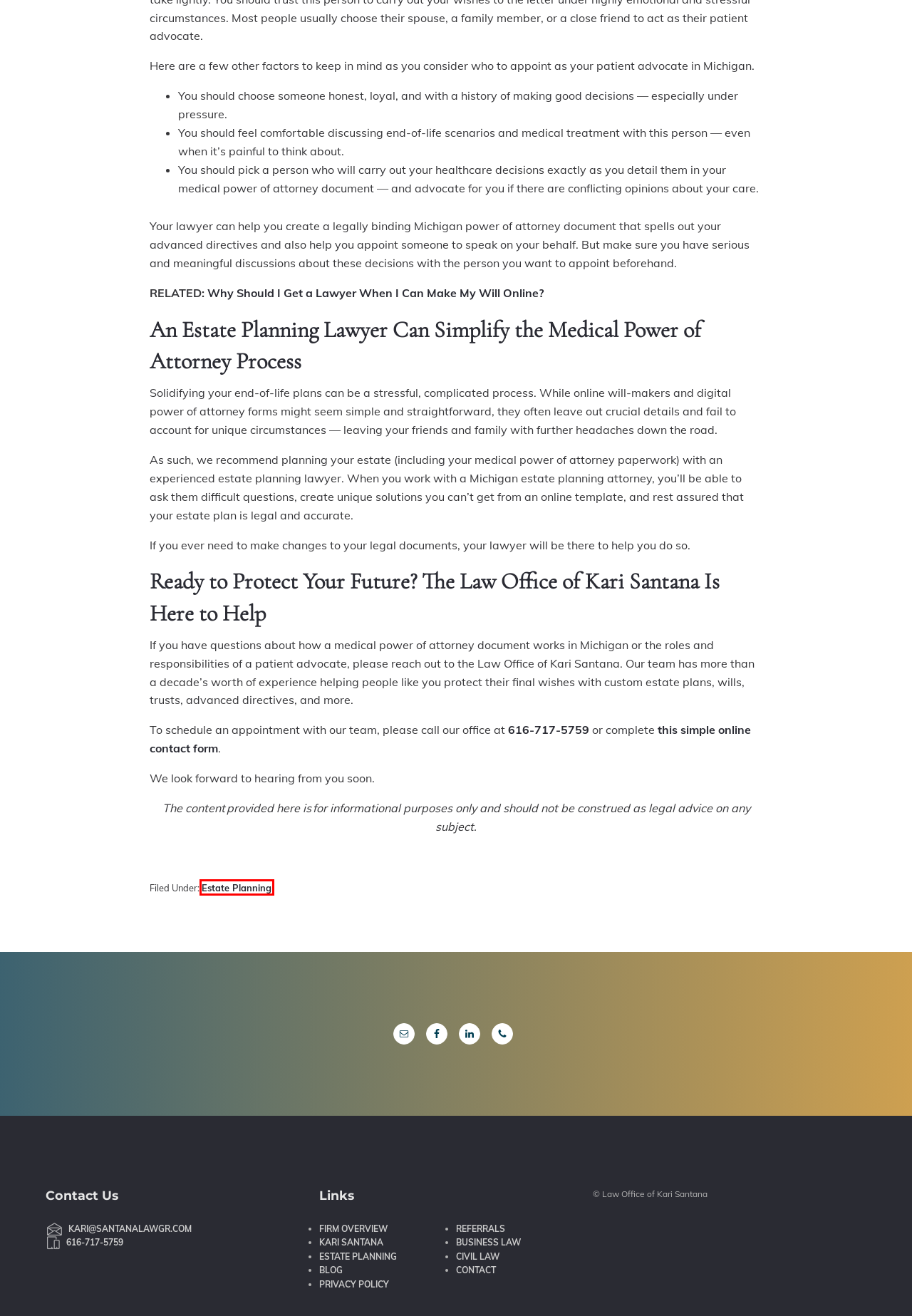You are provided with a screenshot of a webpage that has a red bounding box highlighting a UI element. Choose the most accurate webpage description that matches the new webpage after clicking the highlighted element. Here are your choices:
A. Innovative West Michigan Business Lawyer – Law Office of Kari Santana
B. Innovative West Michigan Civil Law Attorneys – Law Office of Kari Santana
C. Innovative West Michigan Estate Planning Lawyers - Law Office of Kari Santana
D. Estate Planning Archives - Law Offices of Kari Santana
E. Firm Overview - Law Offices of Kari Santana
F. Referrals - Law Offices of Kari Santana
G. Law Office of Kari Santana Firm Privacy Policy - Law Offices of Kari Santana
H. Why Should I Go to a Lawyer When I Can Make My Will Online? - Law Offices of Kari Santana

D